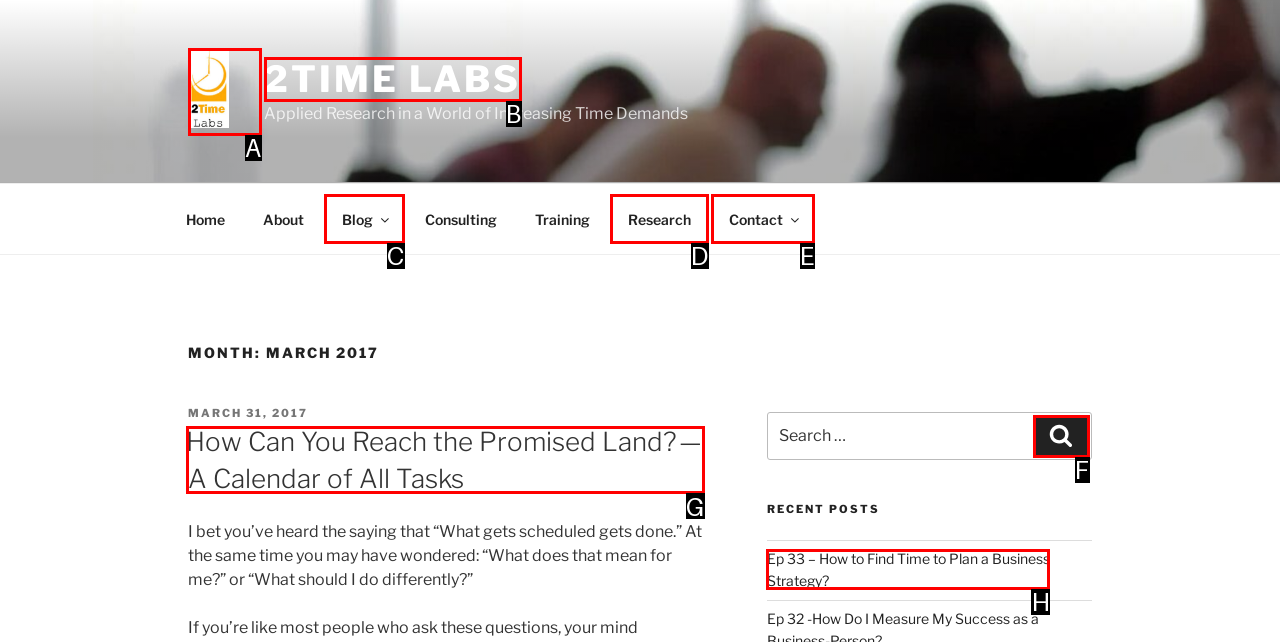Select the HTML element that matches the description: parent_node: 2TIME LABS
Respond with the letter of the correct choice from the given options directly.

A